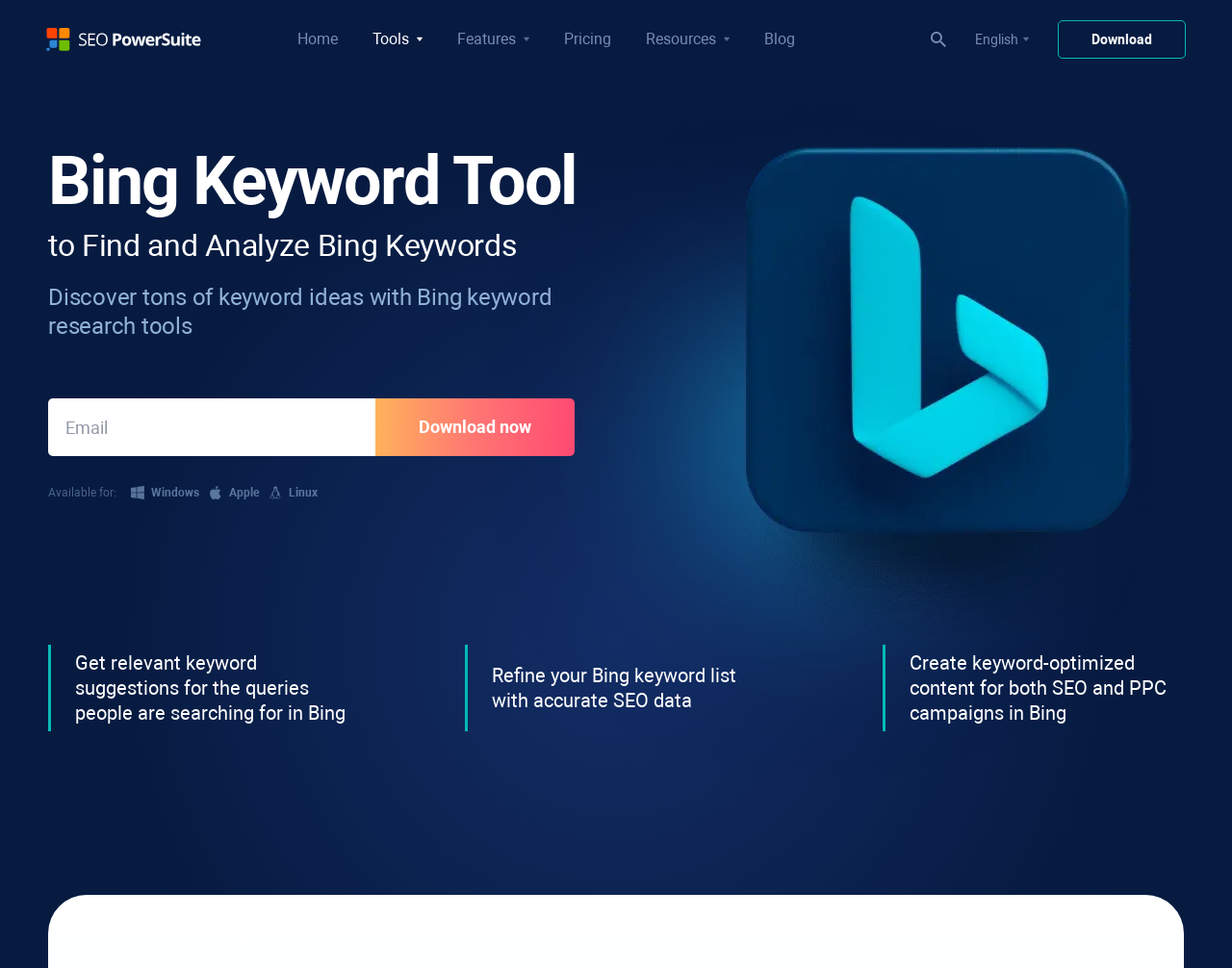What platforms is the Bing Keyword Tool available on?
Please craft a detailed and exhaustive response to the question.

According to the webpage, the Bing Keyword Tool is available for download on three platforms: Windows, Apple, and Linux, as indicated by the corresponding icons and text labels.